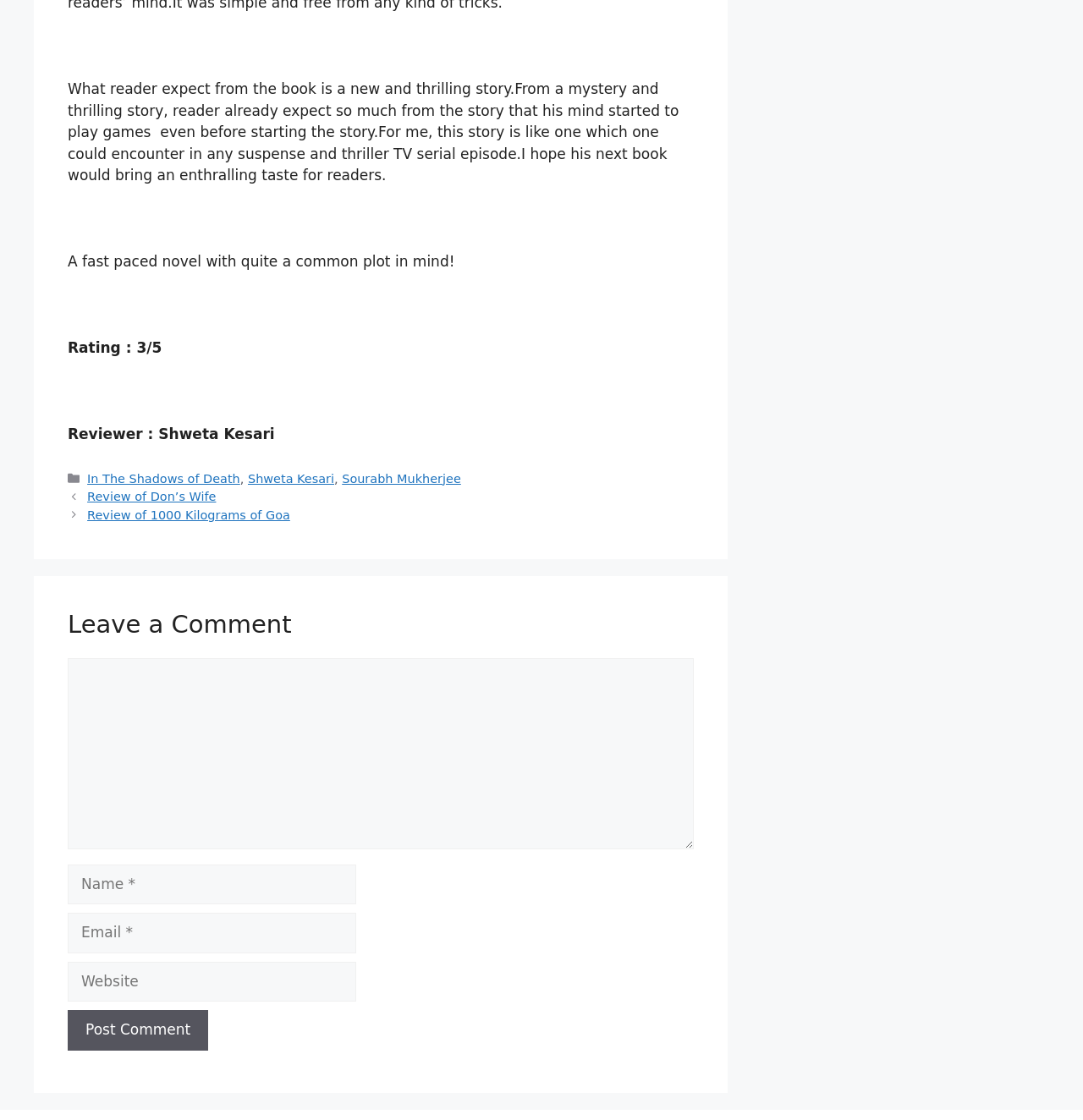What is the rating of the book?
Using the visual information, respond with a single word or phrase.

3/5